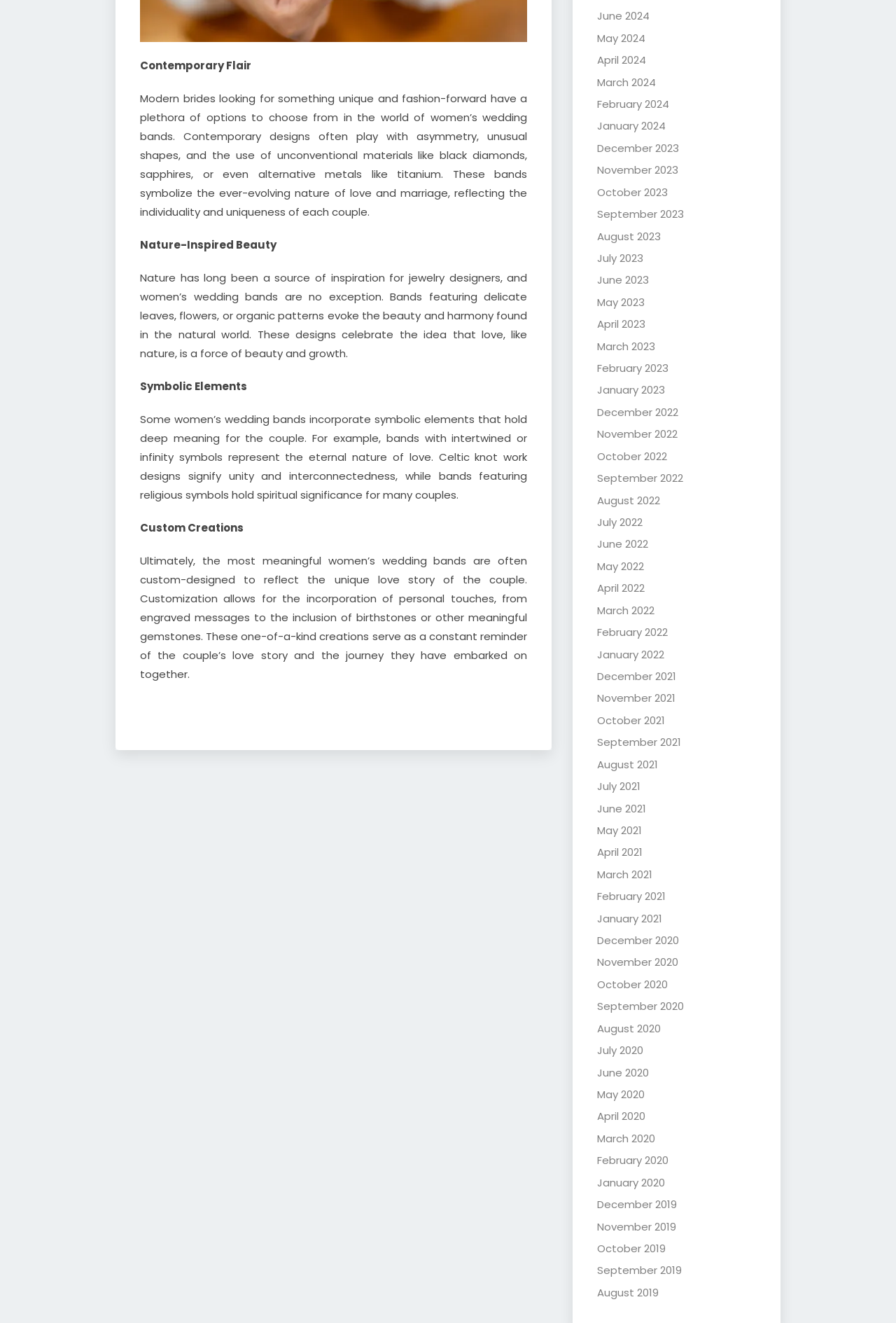Give a one-word or one-phrase response to the question: 
What is the inspiration behind nature-inspired wedding bands?

Beauty and harmony of nature